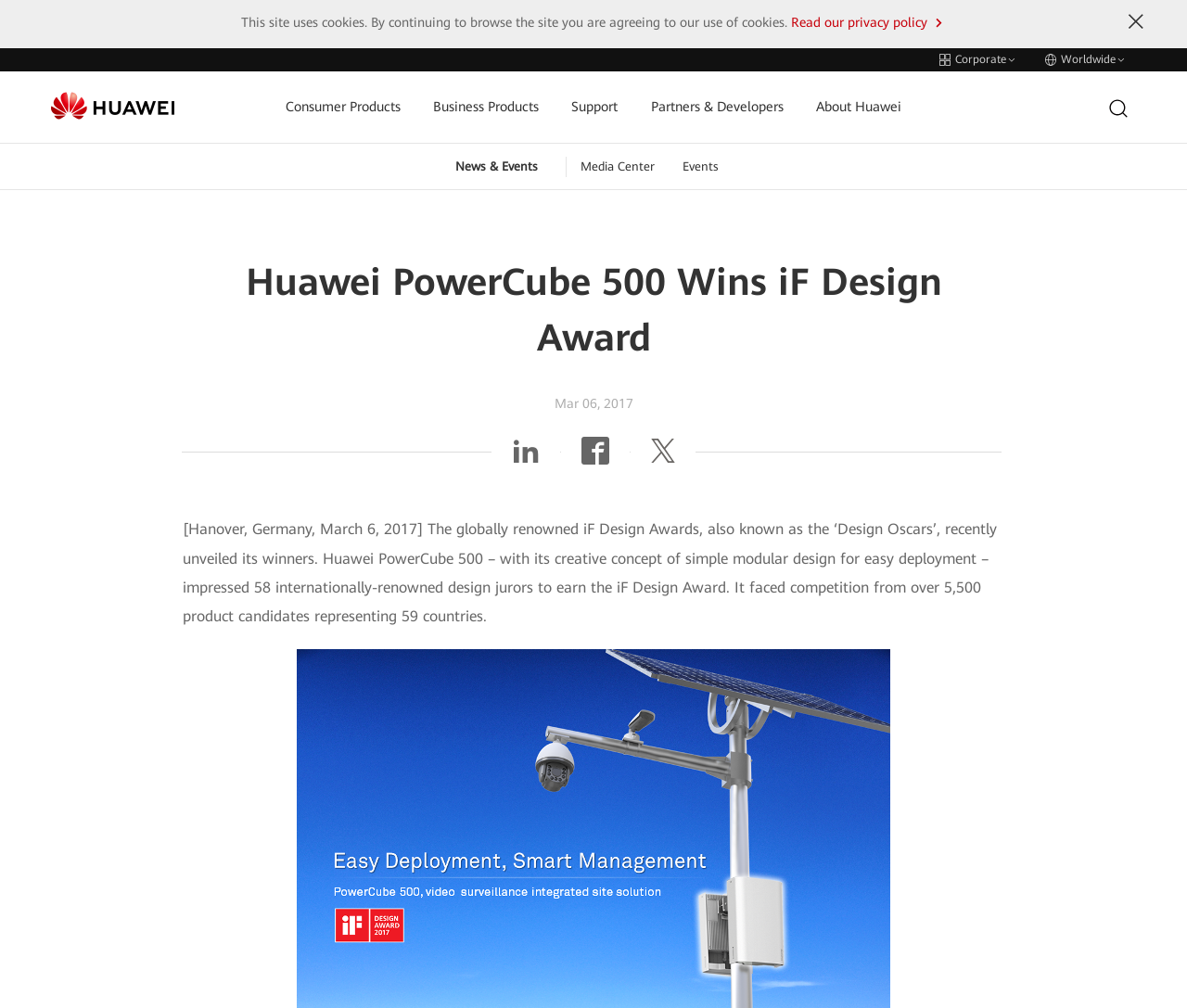Please identify the bounding box coordinates of the element's region that needs to be clicked to fulfill the following instruction: "Visit Media Center". The bounding box coordinates should consist of four float numbers between 0 and 1, i.e., [left, top, right, bottom].

[0.489, 0.142, 0.551, 0.188]